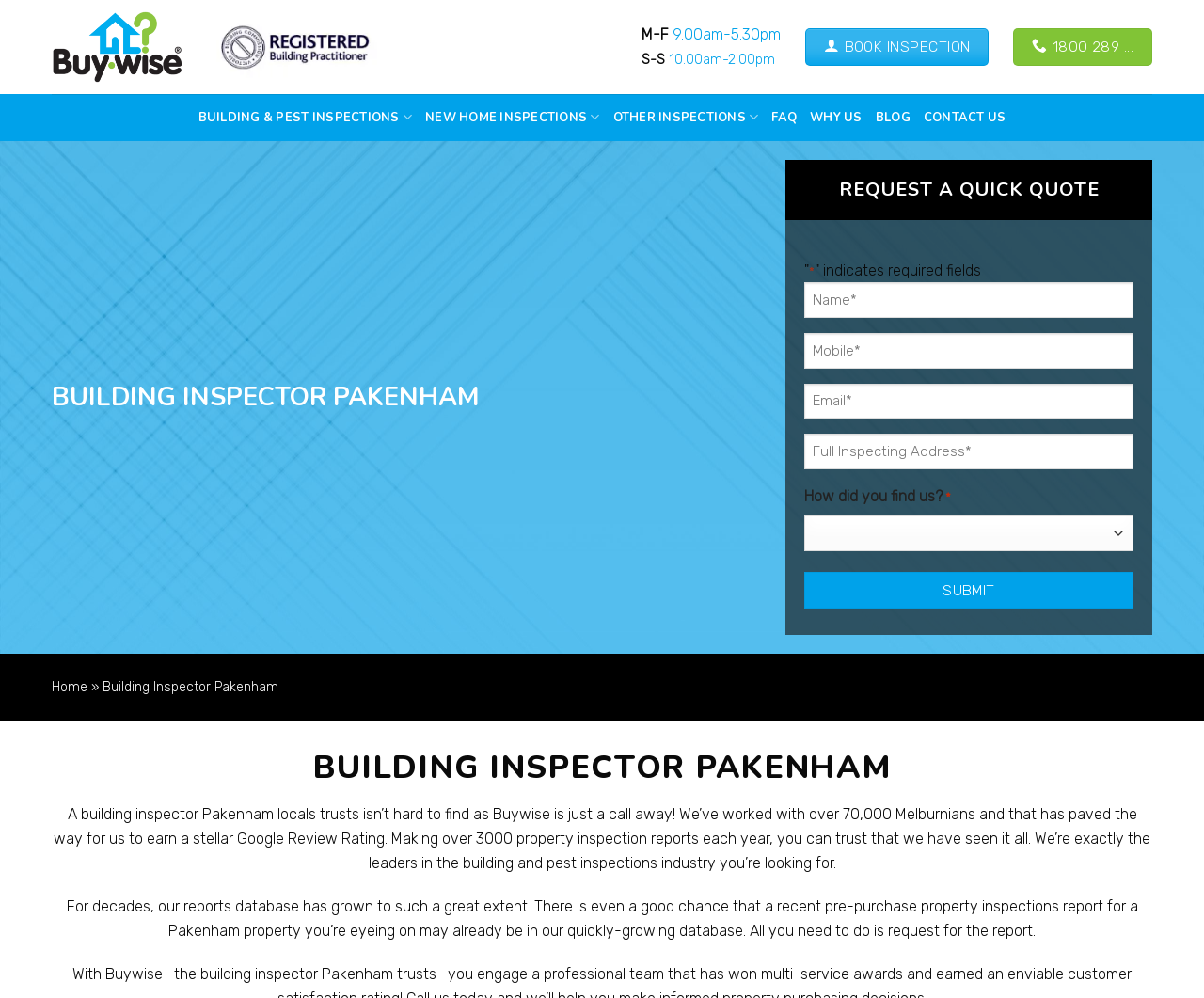Please specify the bounding box coordinates of the region to click in order to perform the following instruction: "Click the BOOK INSPECTION button".

[0.669, 0.028, 0.821, 0.066]